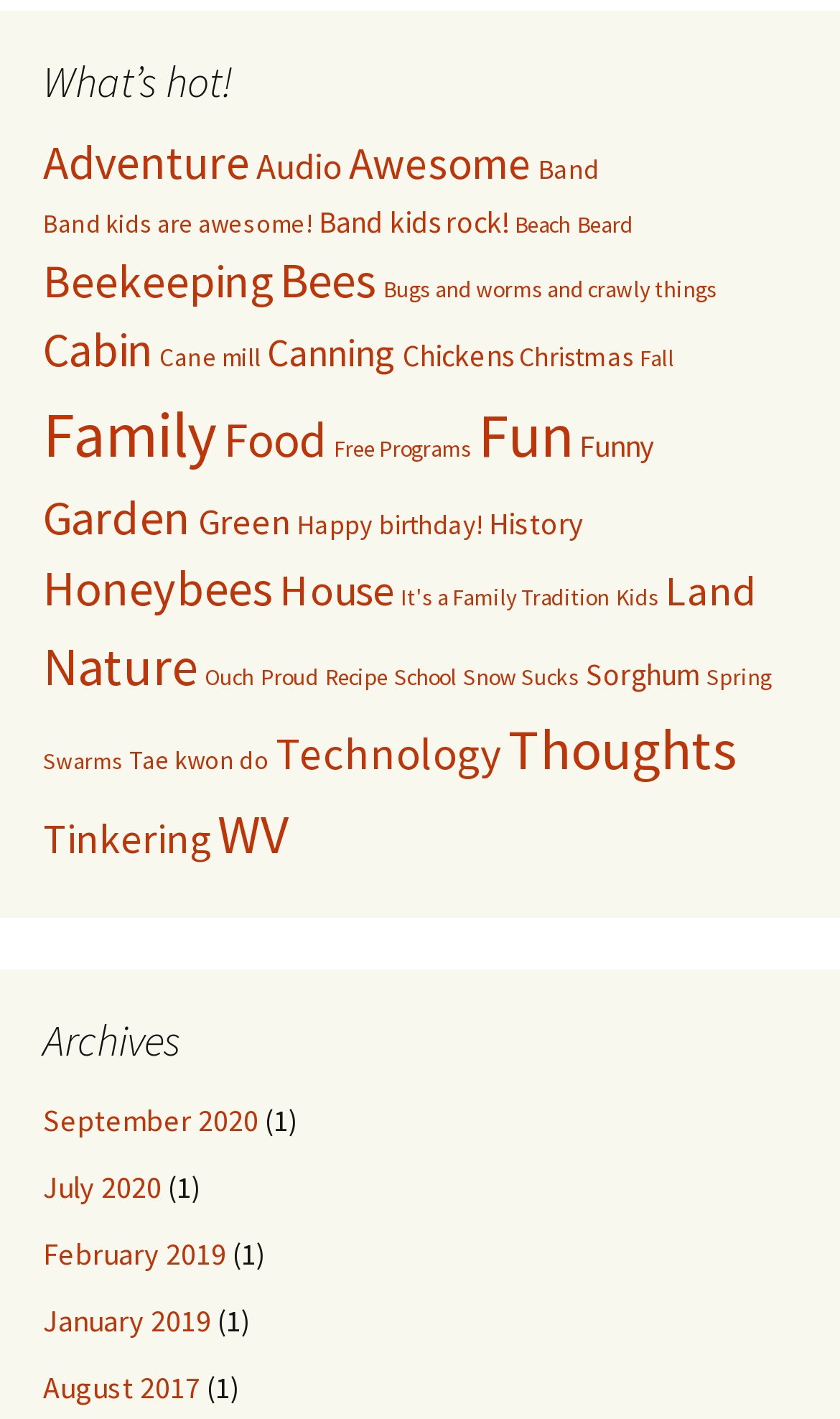Provide a short, one-word or phrase answer to the question below:
What is the most recent archive link?

September 2020